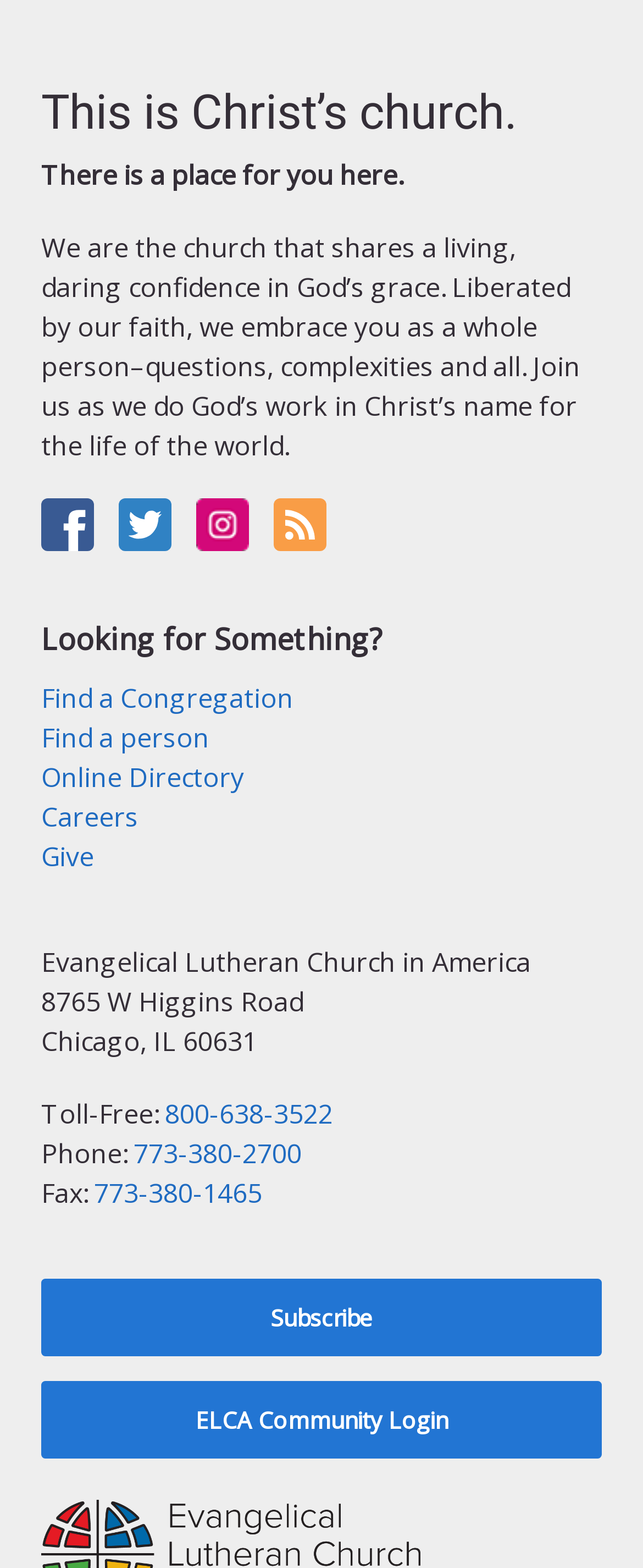Can you show the bounding box coordinates of the region to click on to complete the task described in the instruction: "Call 800-638-3522"?

[0.256, 0.698, 0.518, 0.721]